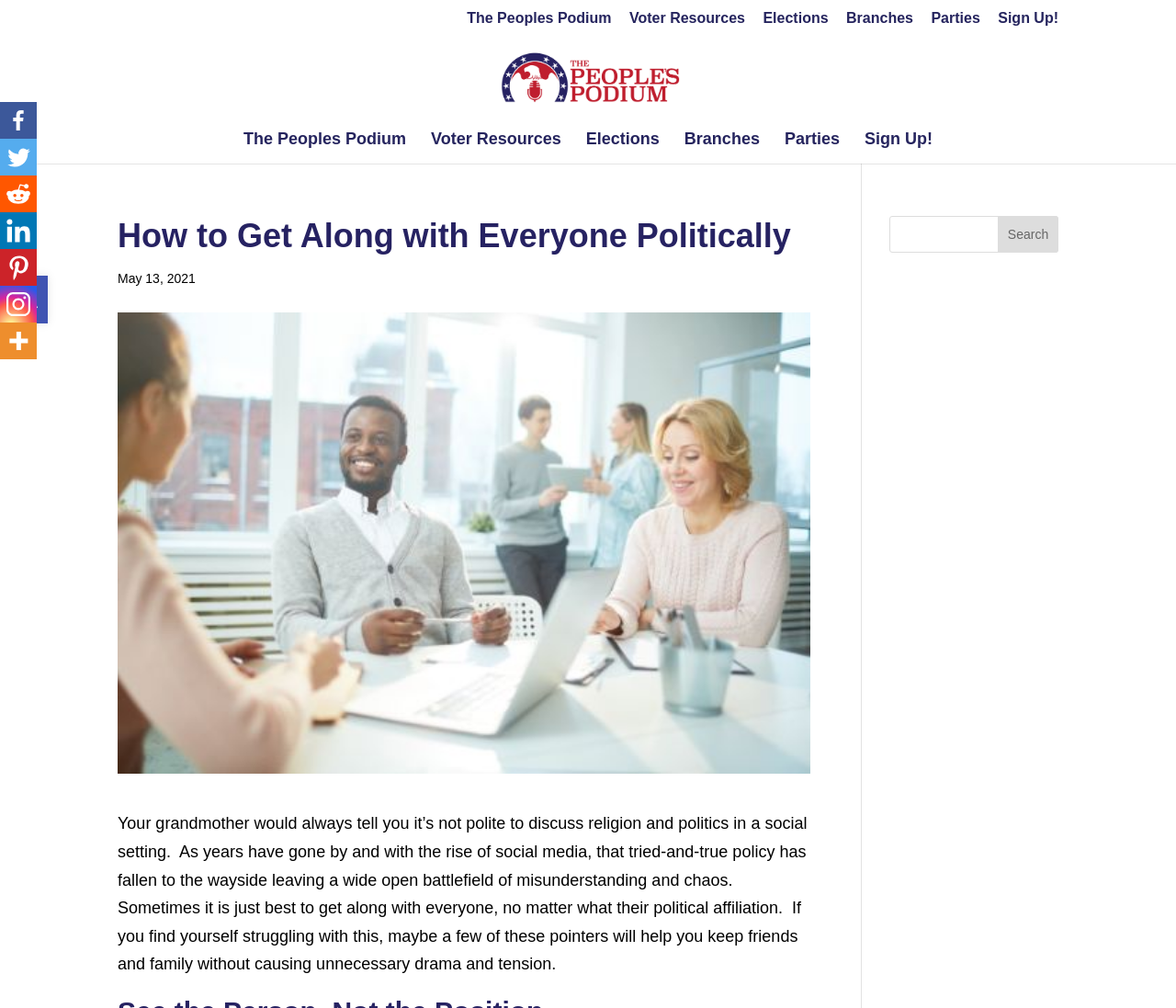What is the date of the article?
Answer with a single word or phrase by referring to the visual content.

May 13, 2021